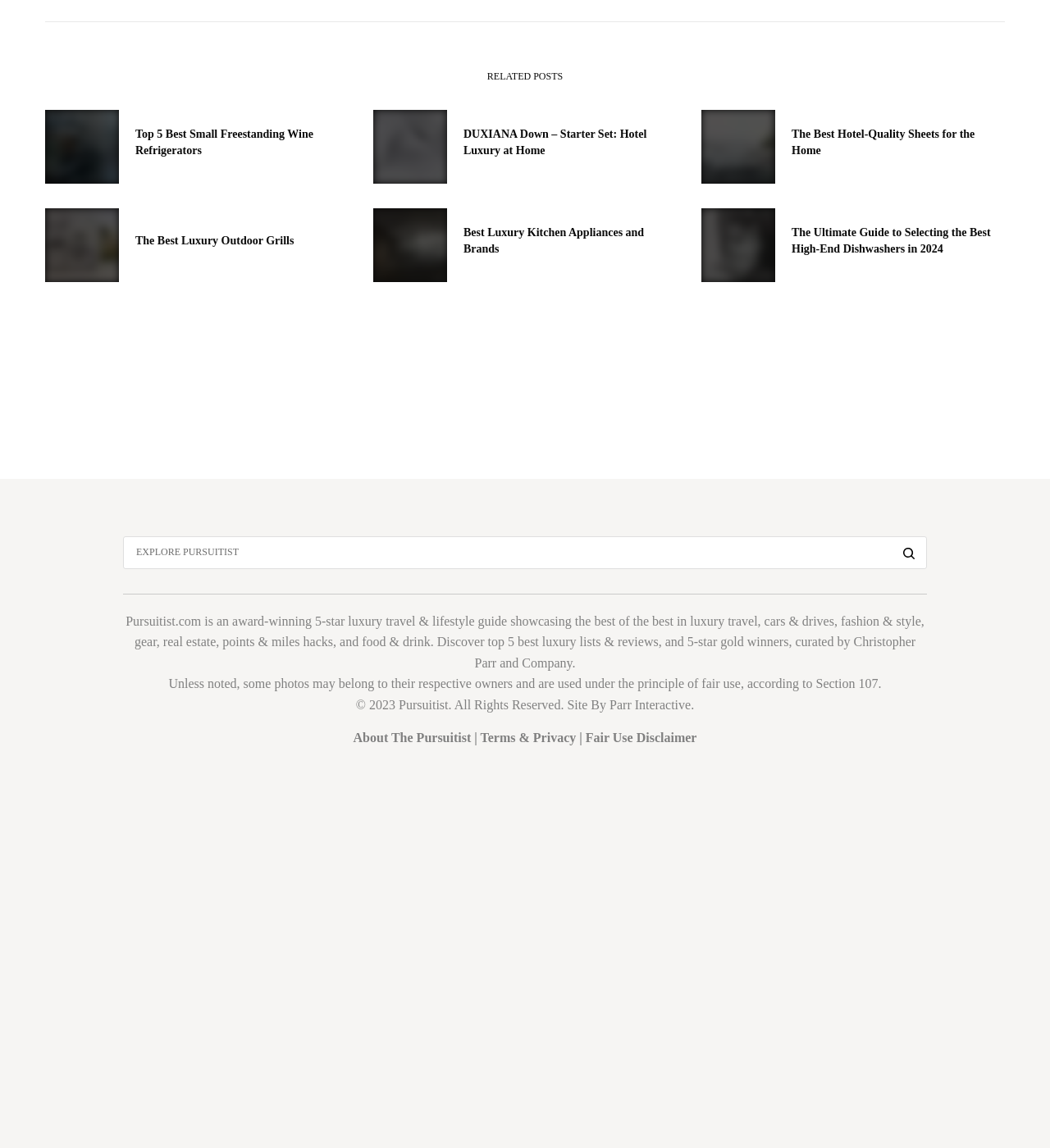What is the topic of the first related post?
Answer briefly with a single word or phrase based on the image.

Small Freestanding Wine Refrigerators